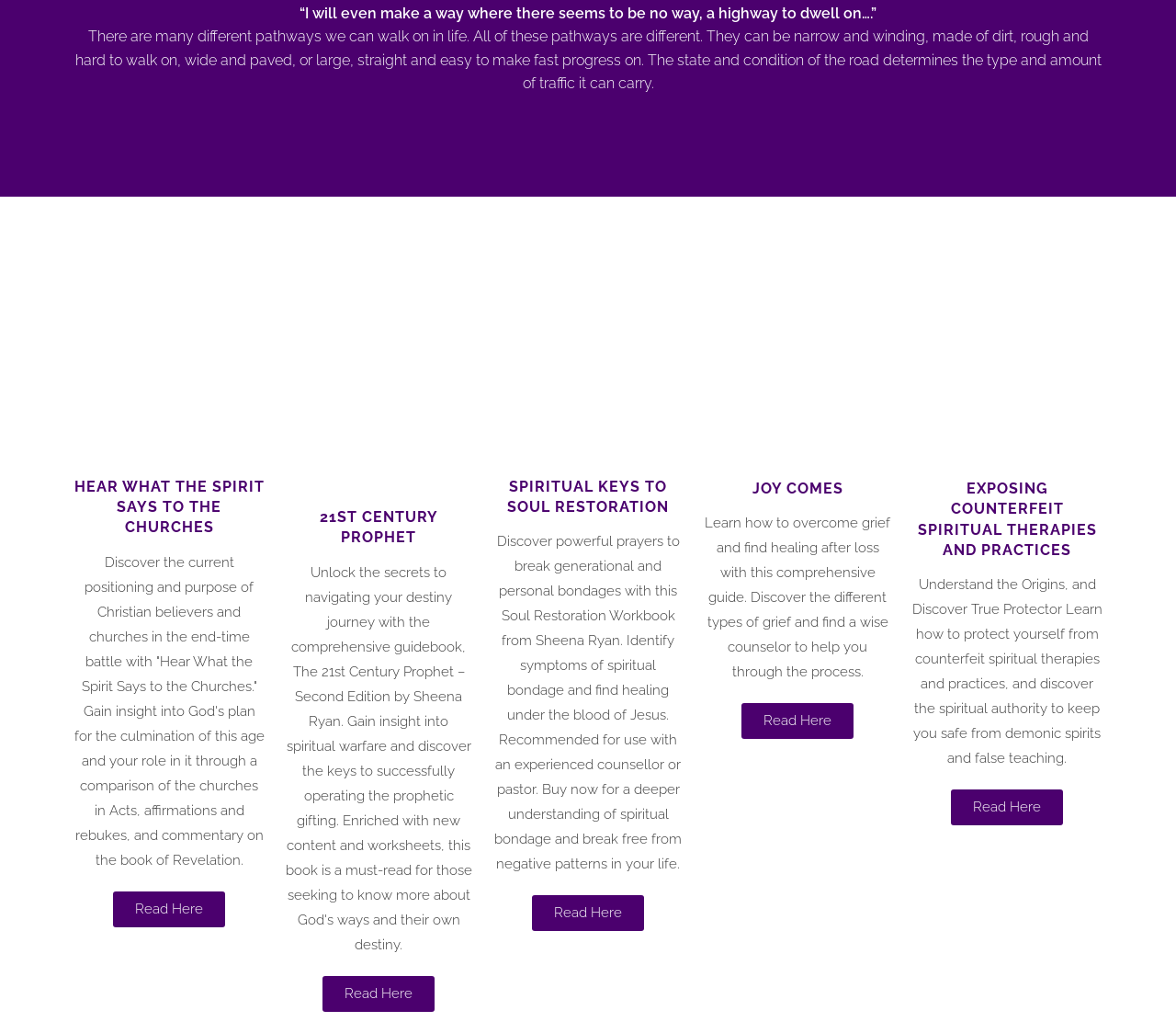Please identify the bounding box coordinates of the clickable area that will fulfill the following instruction: "Click on 'Read Here' under 'JOY COMES'". The coordinates should be in the format of four float numbers between 0 and 1, i.e., [left, top, right, bottom].

[0.63, 0.681, 0.726, 0.715]